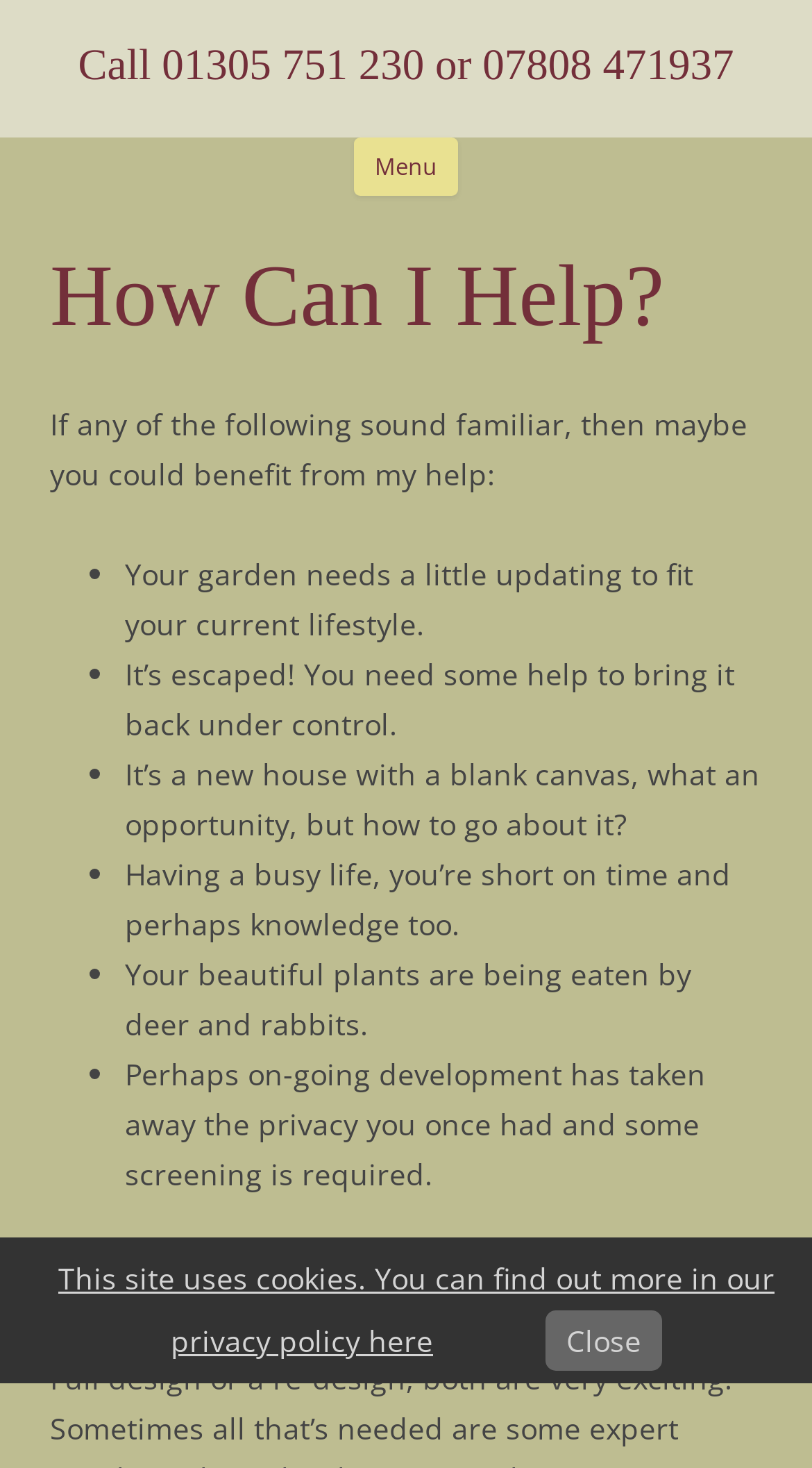Please answer the following question using a single word or phrase: 
What is the title of the second section on the webpage?

How much help?